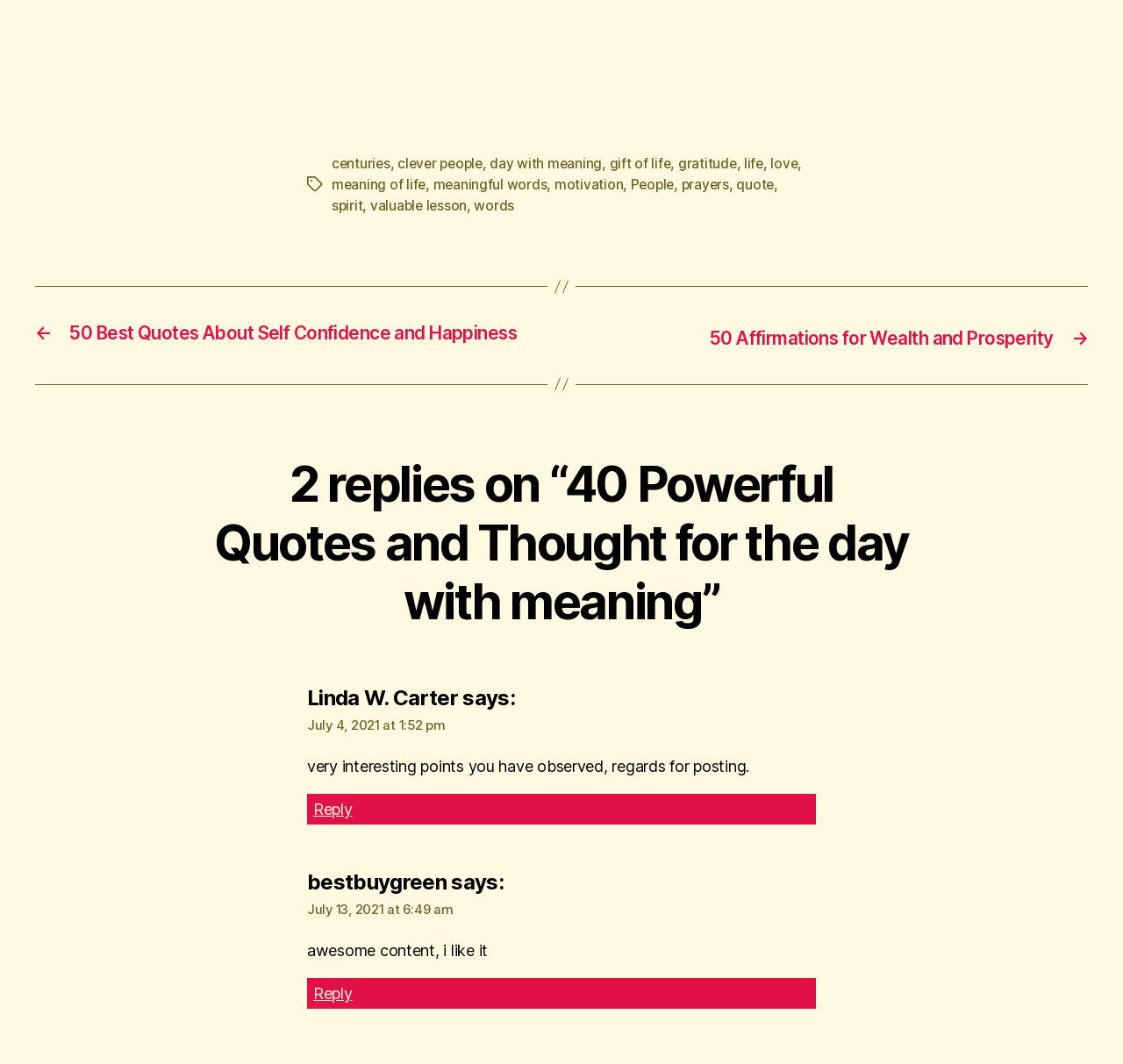Provide a brief response to the question below using a single word or phrase: 
What is the category of the post?

Quotes